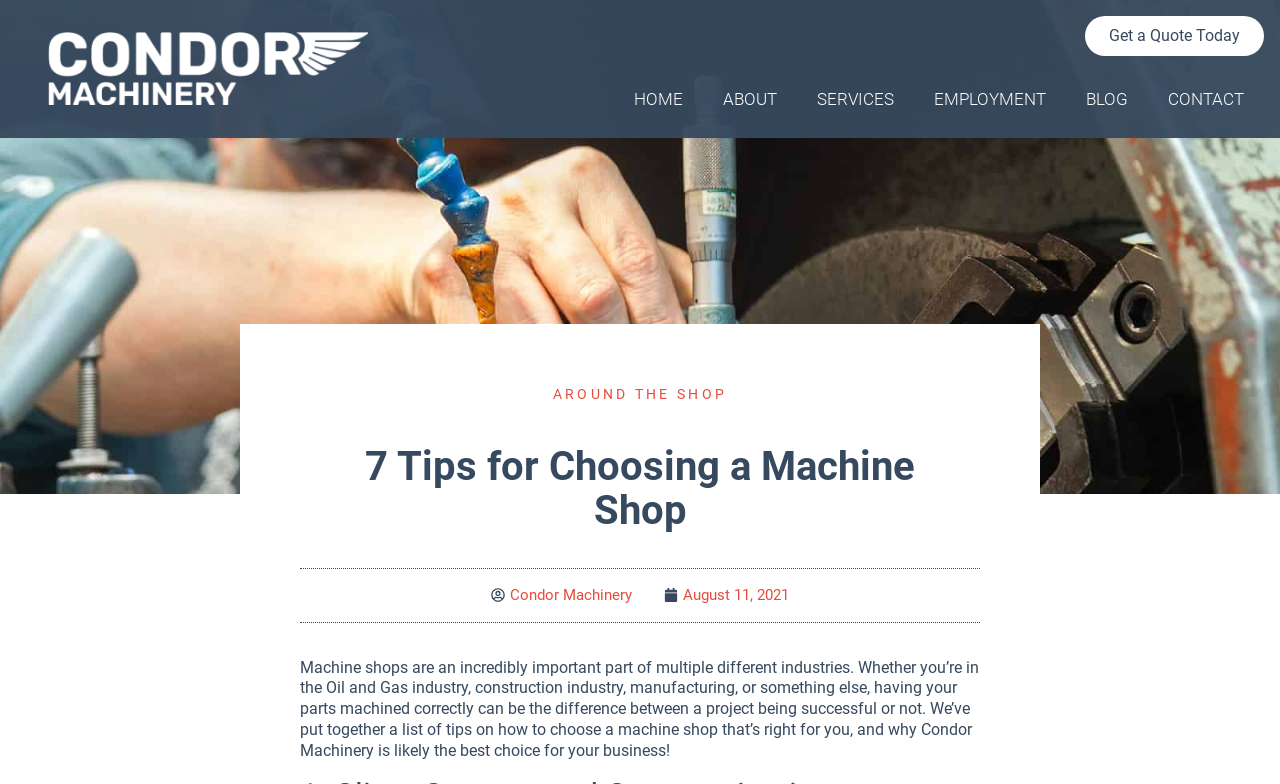Determine the bounding box coordinates of the clickable element to complete this instruction: "Learn more about 'Condor Machinery'". Provide the coordinates in the format of four float numbers between 0 and 1, [left, top, right, bottom].

[0.384, 0.745, 0.494, 0.774]